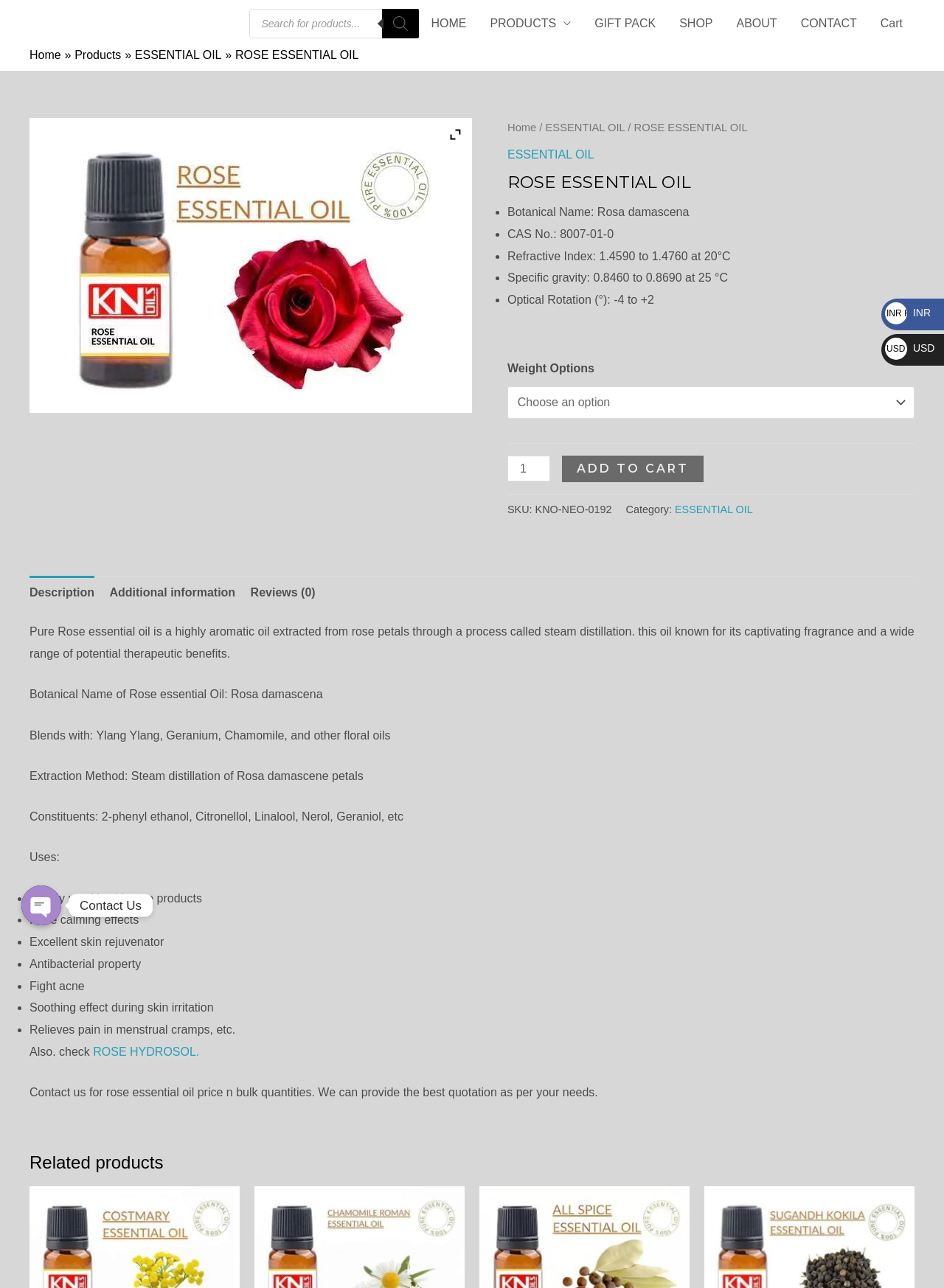Based on the element description, predict the bounding box coordinates (top-left x, top-left y, bottom-right x, bottom-right y) for the UI element in the screenshot: Add to cart

[0.595, 0.354, 0.745, 0.374]